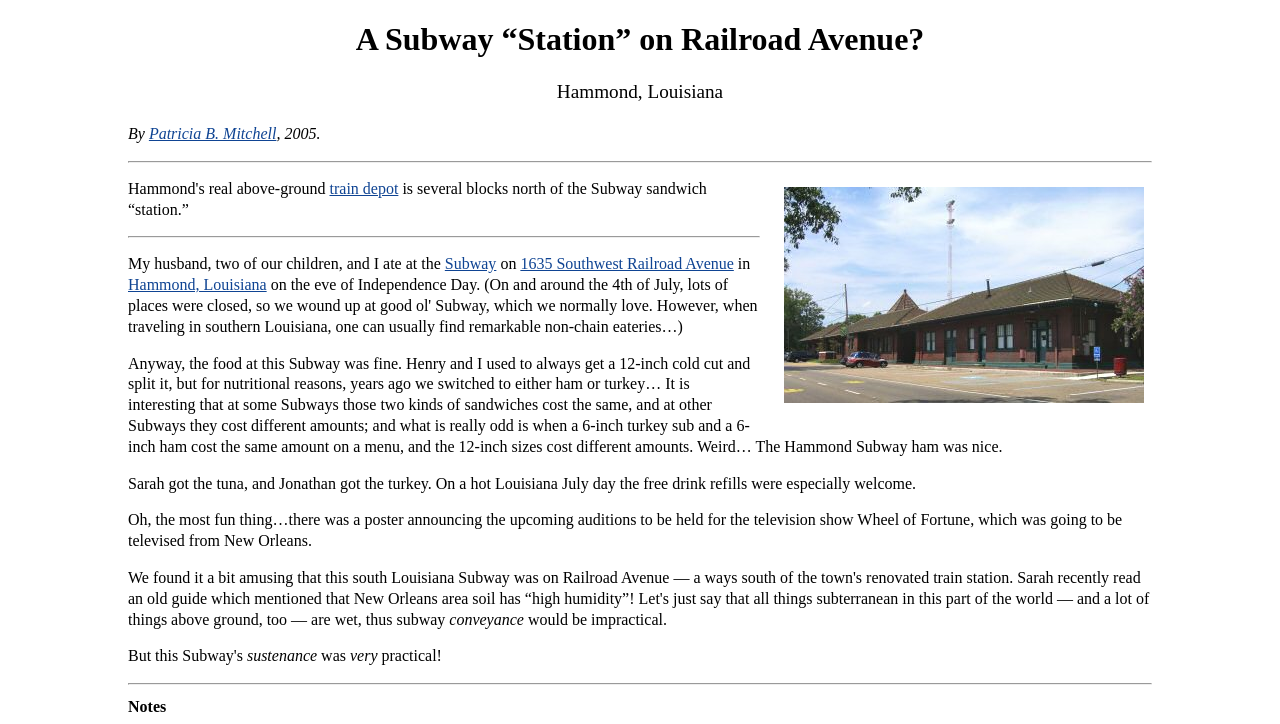Locate the primary heading on the webpage and return its text.

A Subway “Station” on Railroad Avenue?